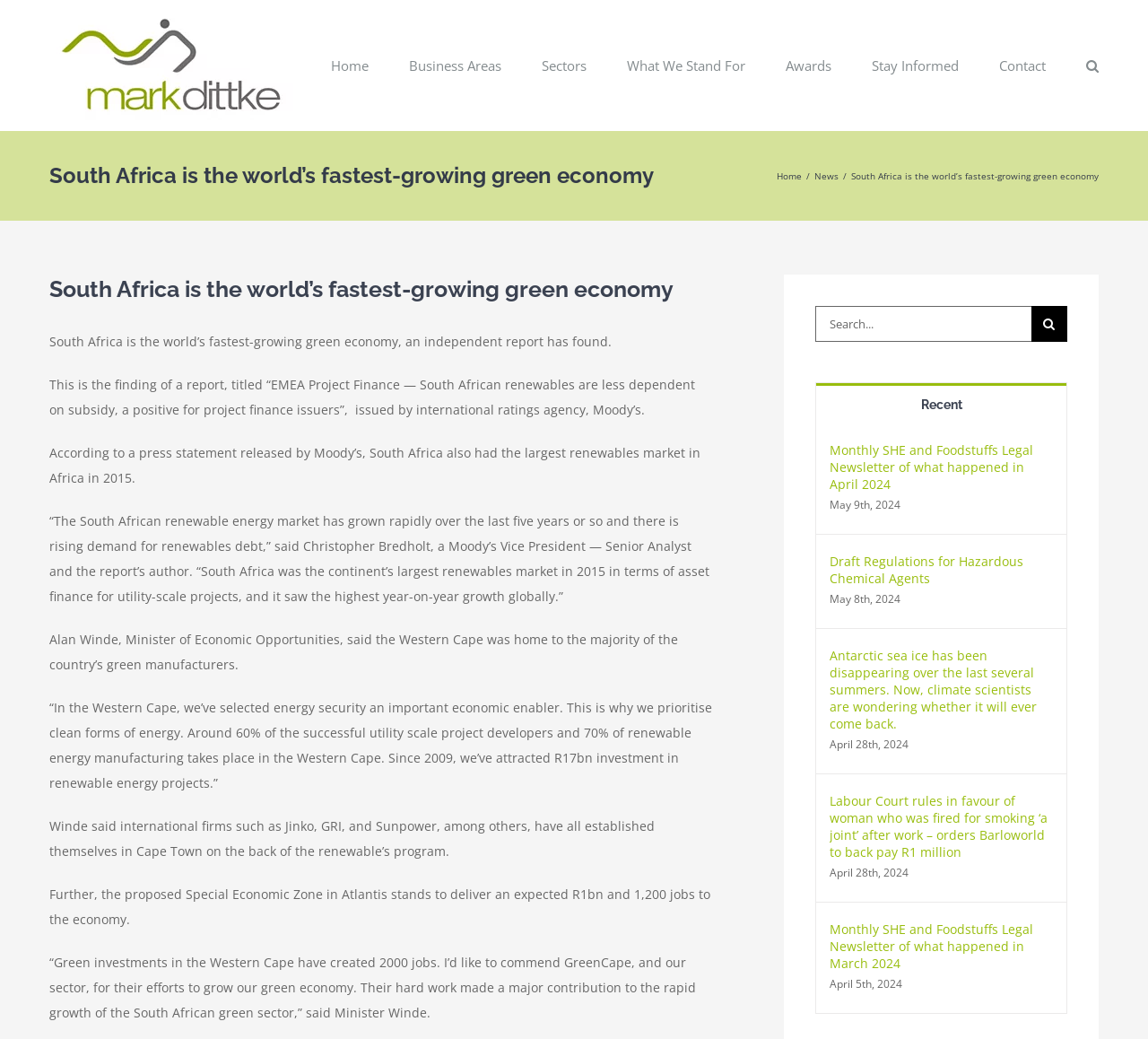Find the bounding box coordinates of the area to click in order to follow the instruction: "View the 'Awards' page".

[0.684, 0.0, 0.724, 0.126]